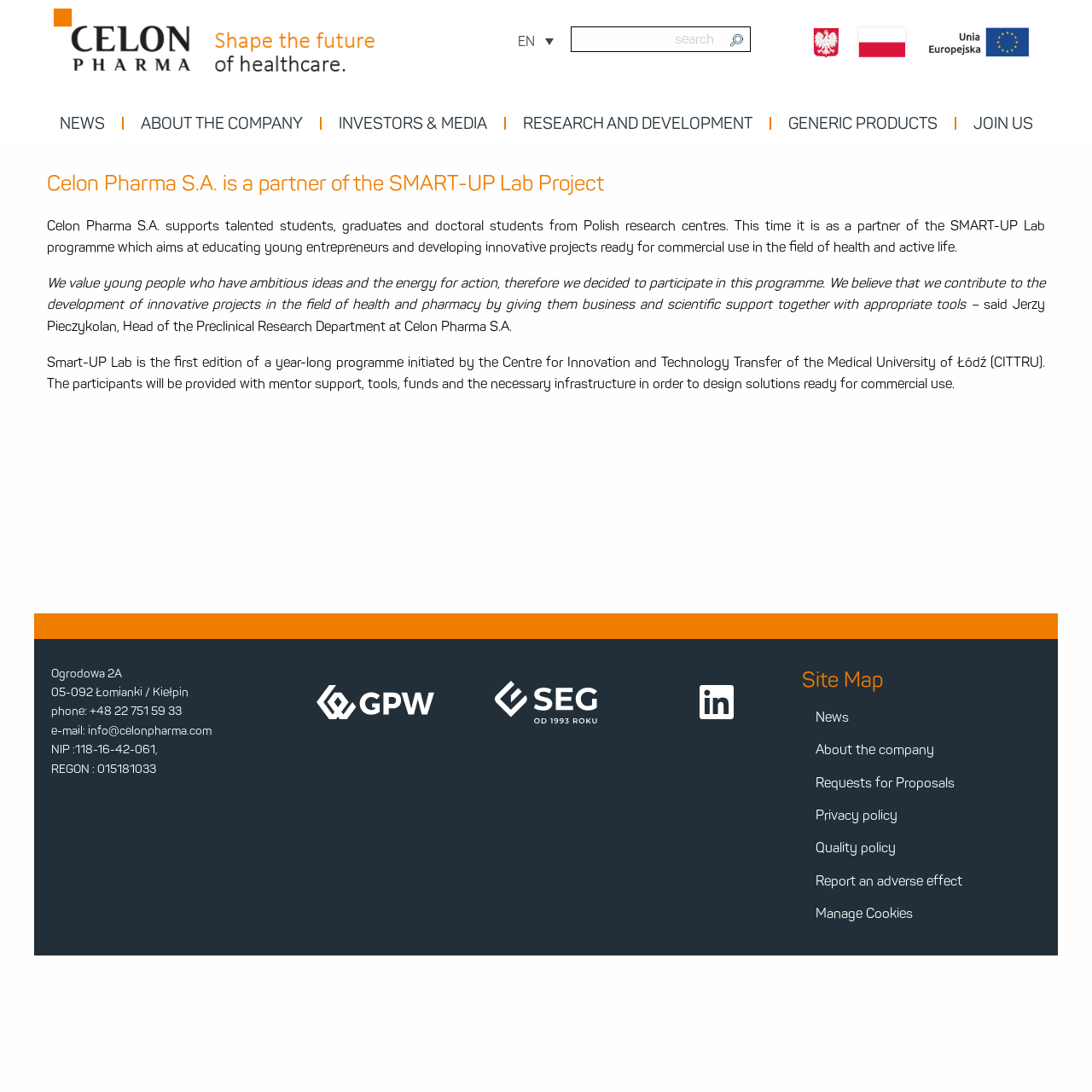What is the address of Celon Pharma S.A.?
Refer to the image and answer the question using a single word or phrase.

Ogrodowa 2A